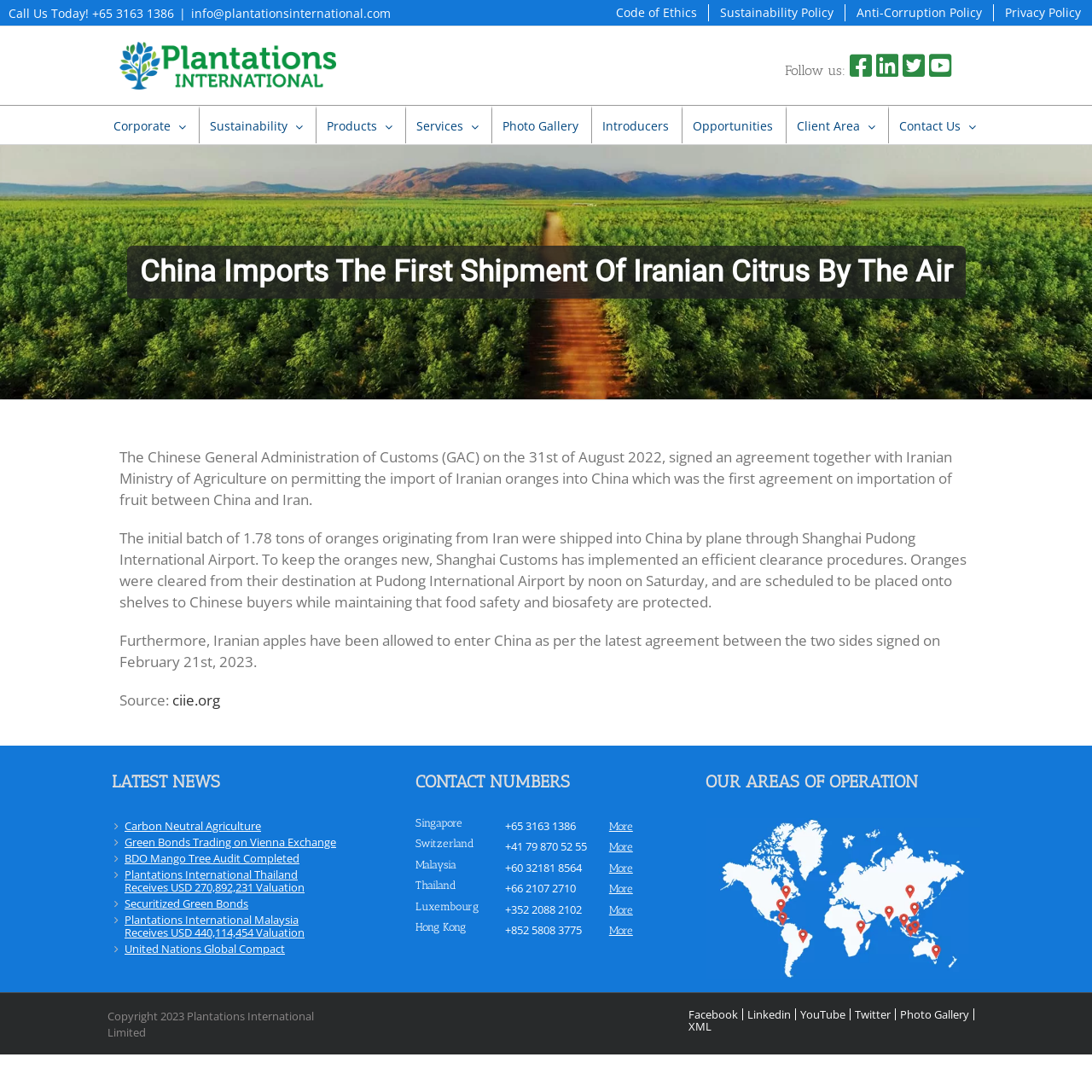Could you specify the bounding box coordinates for the clickable section to complete the following instruction: "View the 'LATEST NEWS'"?

[0.102, 0.704, 0.314, 0.727]